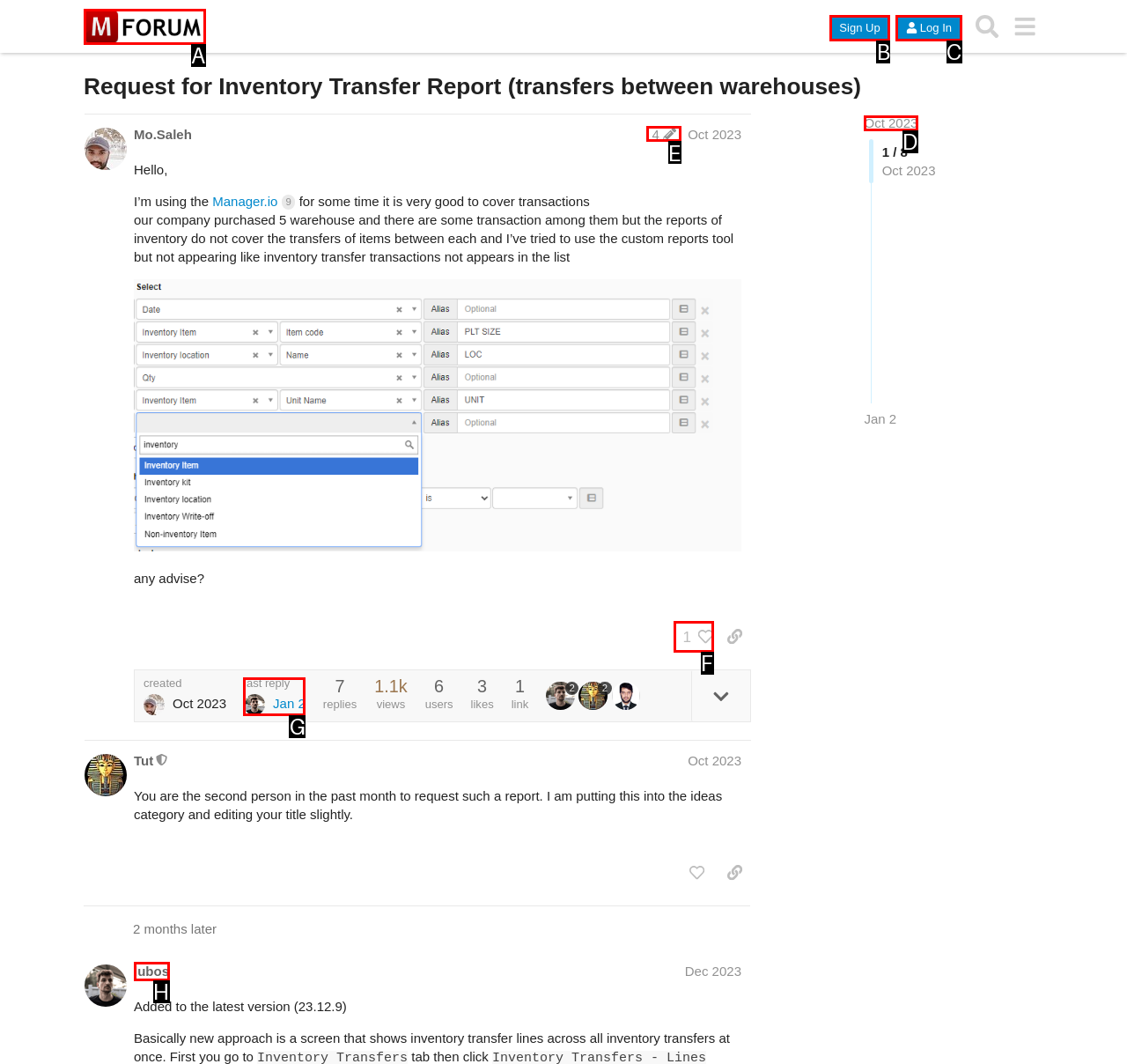Identify the letter of the option that should be selected to accomplish the following task: Click on the link to view post edit history. Provide the letter directly.

E